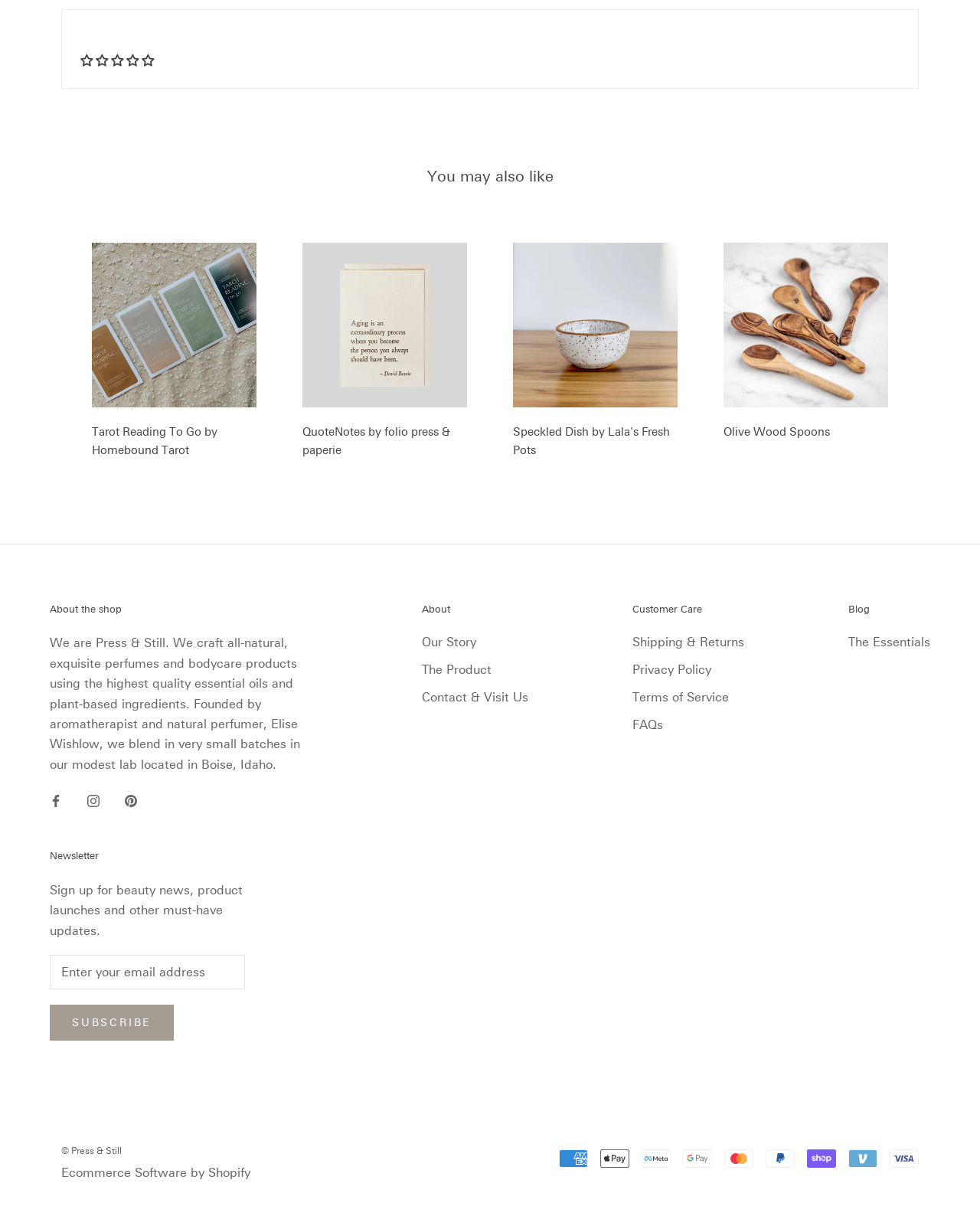Refer to the image and provide an in-depth answer to the question: 
What is the price of the Speckled Dish?

The price of the Speckled Dish is mentioned below its description, which says 'From $18.00'.